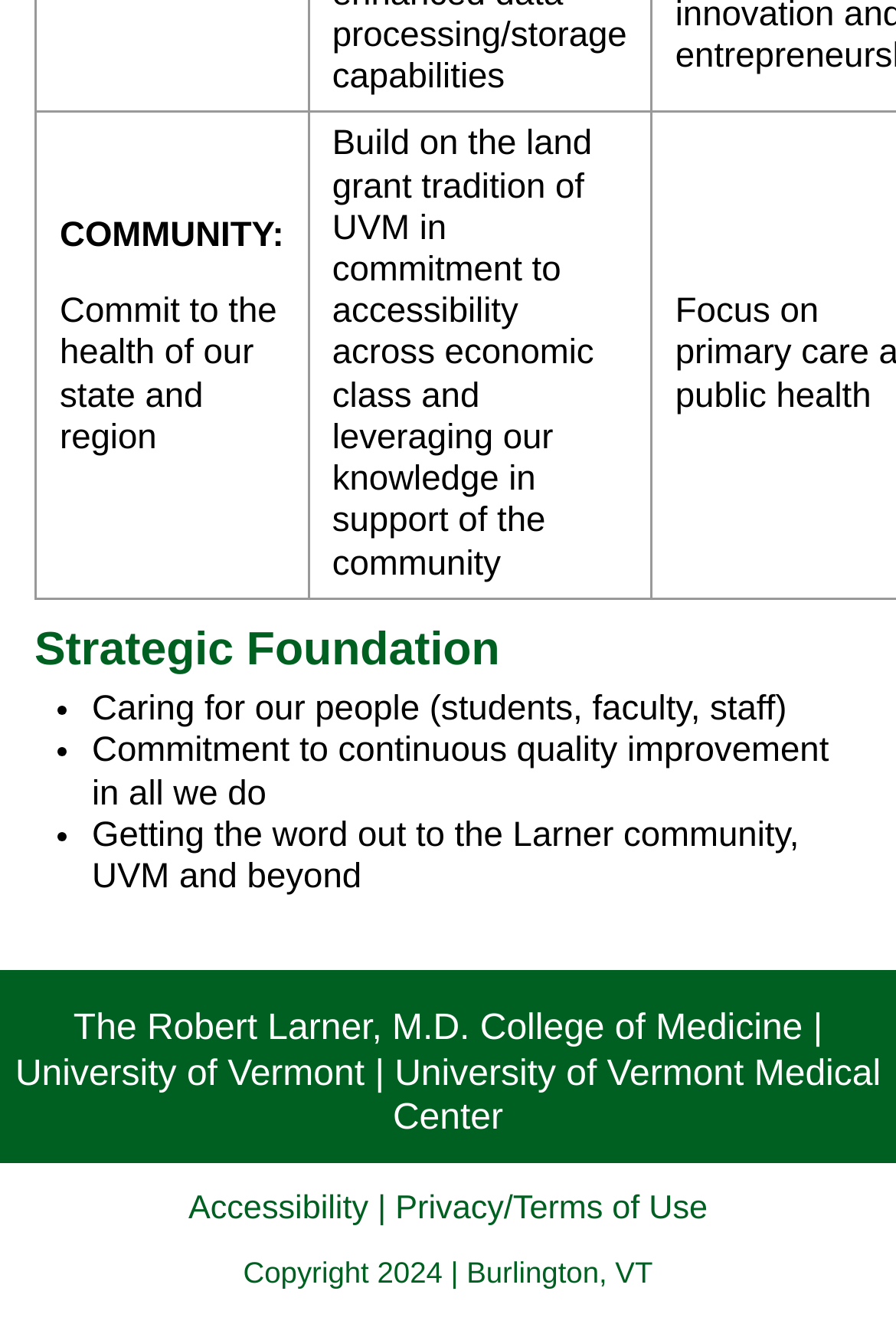What is the name of the college mentioned?
Please provide a detailed answer to the question.

I found the answer by looking at the link element with the text 'The Robert Larner, M.D. College of Medicine' which is located at the bottom of the page.